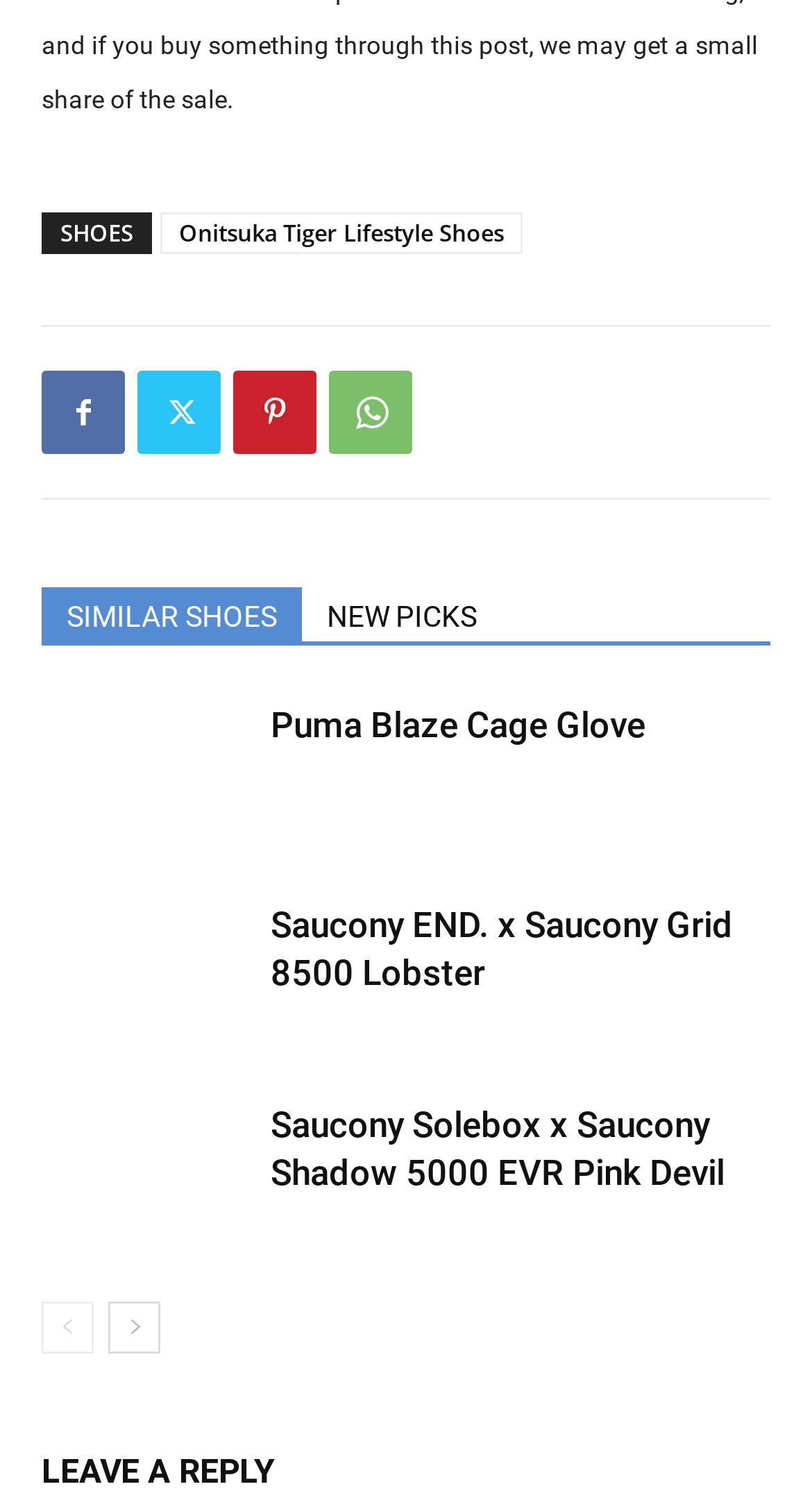Please give a succinct answer to the question in one word or phrase:
What type of products are displayed on this page?

Shoes